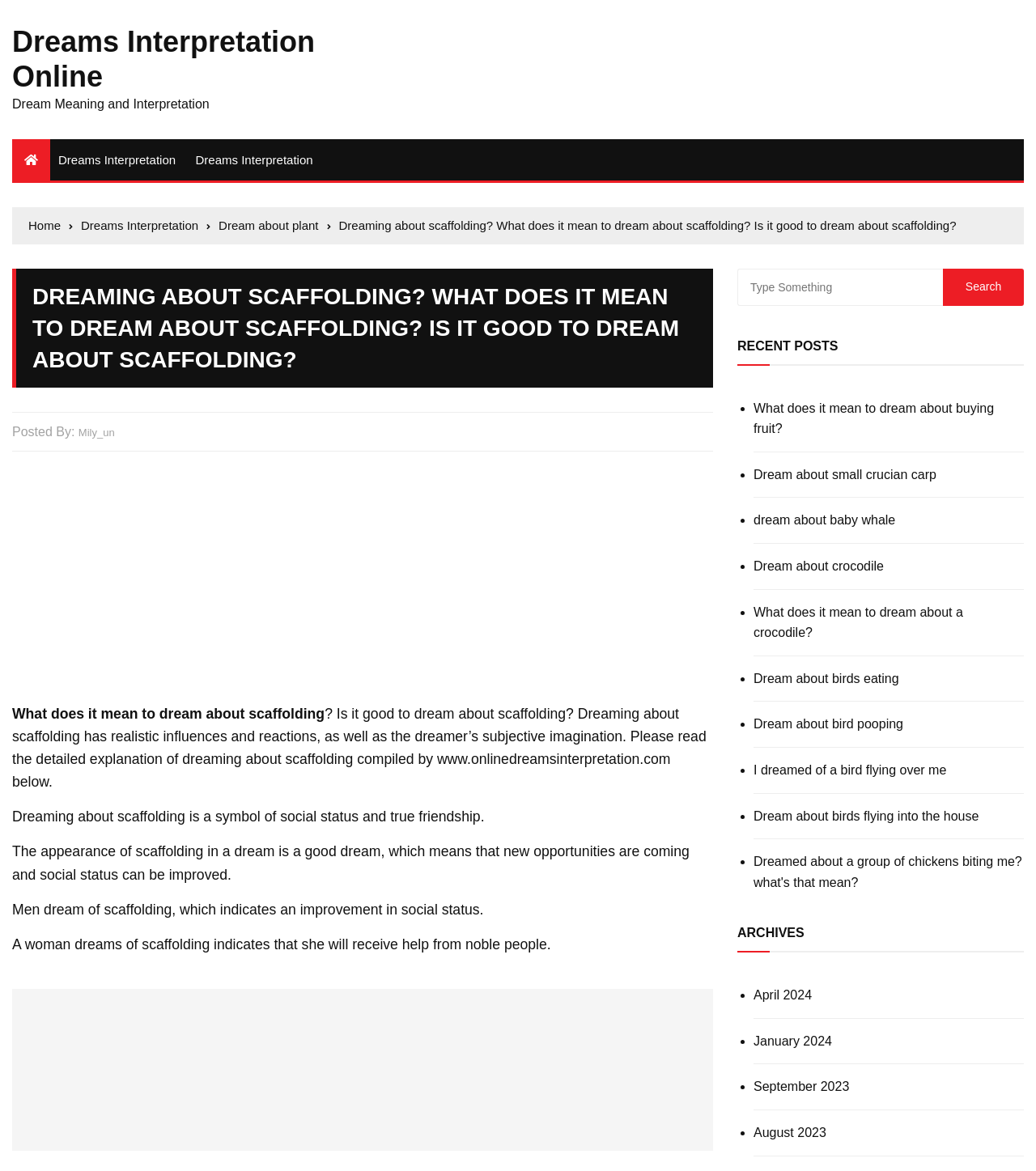Articulate a complete and detailed caption of the webpage elements.

This webpage is about dream interpretation, specifically focusing on the meaning of dreaming about scaffolding. At the top, there is a heading that reads "Dreams Interpretation Online" and a link to the website's homepage. Below this, there is a navigation menu with breadcrumbs, showing the current page's location within the website's hierarchy.

The main content of the page is divided into sections. The first section has a heading that repeats the question "Dreaming about scaffolding? What does it mean to dream about scaffolding? Is it good to dream about scaffolding?" and provides a brief introduction to the topic. Below this, there is a section with the author's name and a brief description of the article.

The main article is divided into several paragraphs, each explaining a different aspect of dreaming about scaffolding. The text is interspersed with advertisements, which are displayed in iframes. The article explains that dreaming about scaffolding is a symbol of social status and true friendship, and that it can indicate new opportunities and improvement in social status.

On the right side of the page, there is a search bar with a button to search for specific dream interpretations. Below this, there is a section titled "RECENT POSTS" that lists several links to other dream interpretation articles, each with a brief title and a bullet point.

Further down the page, there is a section titled "ARCHIVES" that lists links to dream interpretation articles organized by month, with the most recent months at the top.